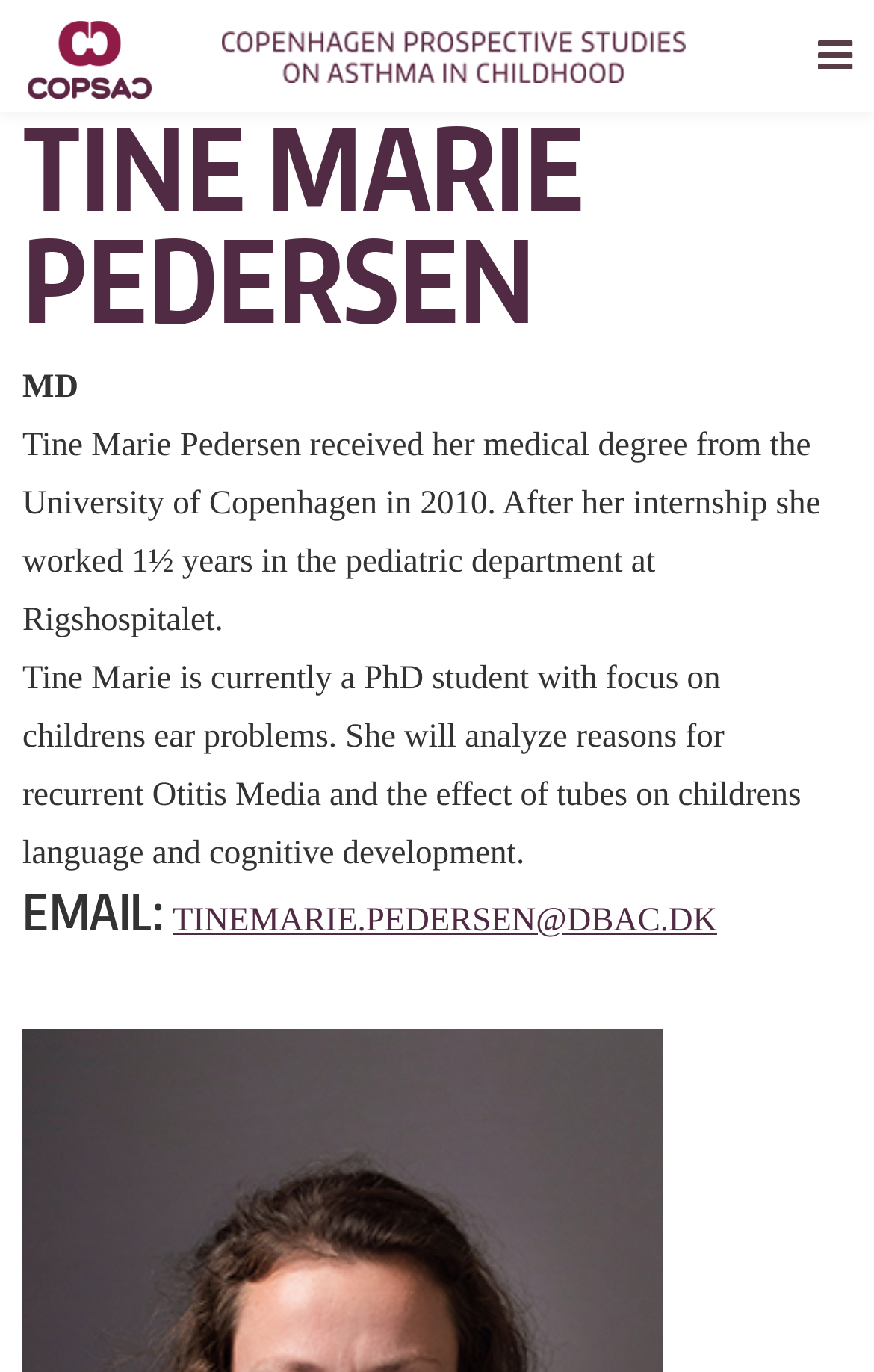Given the description: "tinemarie.pedersen@dbac.dk", determine the bounding box coordinates of the UI element. The coordinates should be formatted as four float numbers between 0 and 1, [left, top, right, bottom].

[0.197, 0.658, 0.82, 0.685]